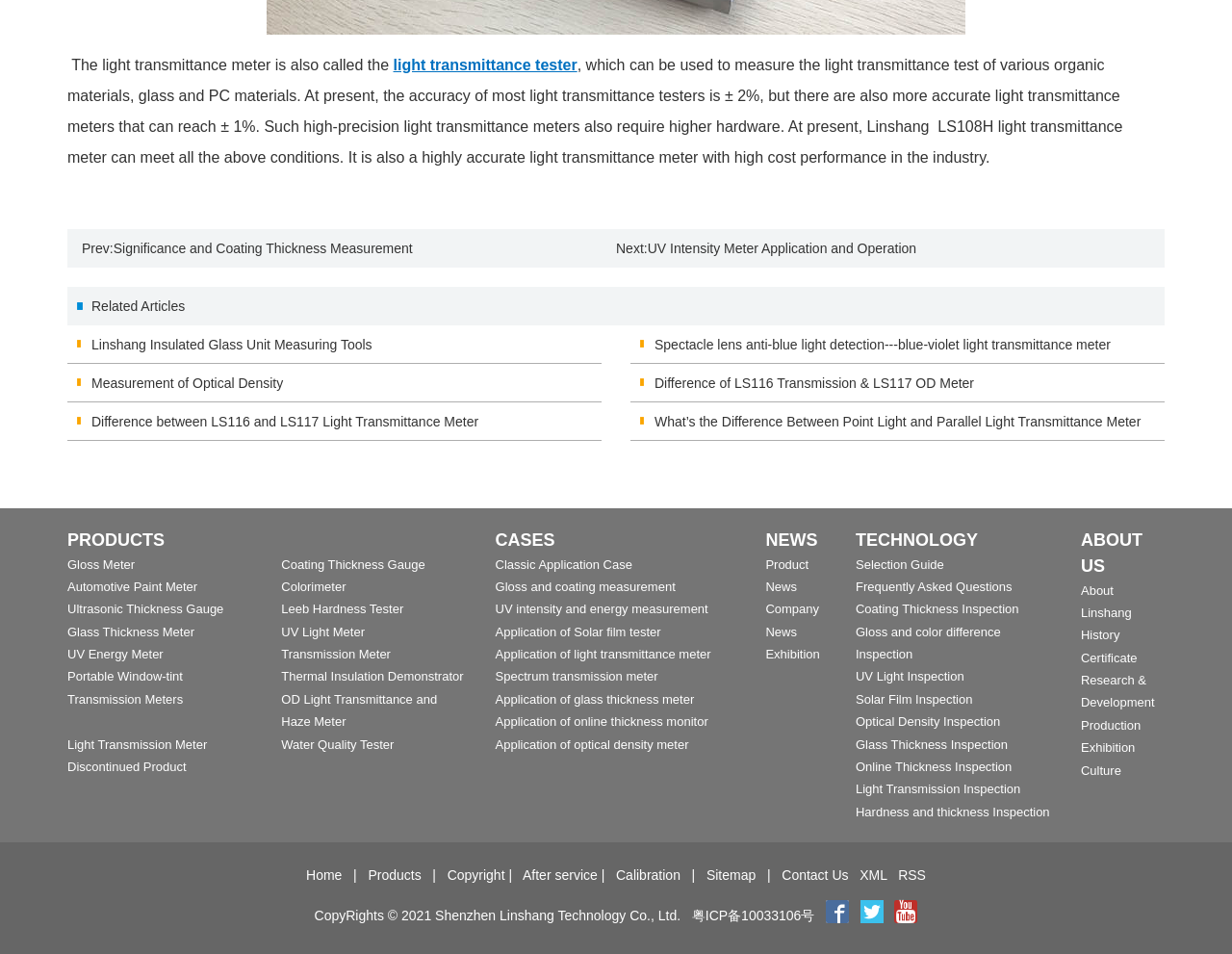Pinpoint the bounding box coordinates of the area that must be clicked to complete this instruction: "Check the 'Copyright' information".

[0.363, 0.909, 0.41, 0.926]